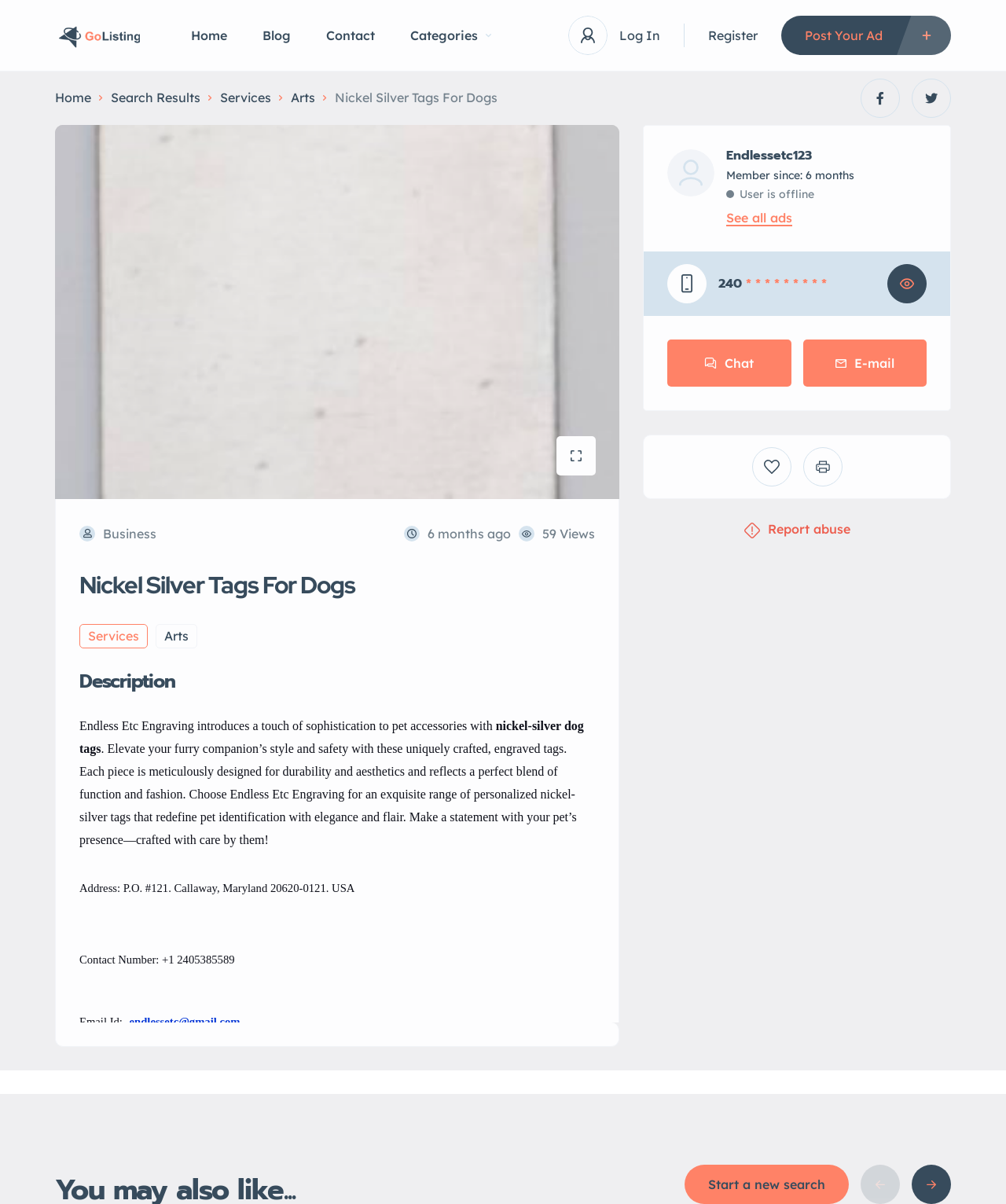Identify the bounding box of the UI component described as: "nickel-silver dog tags".

[0.079, 0.597, 0.58, 0.627]